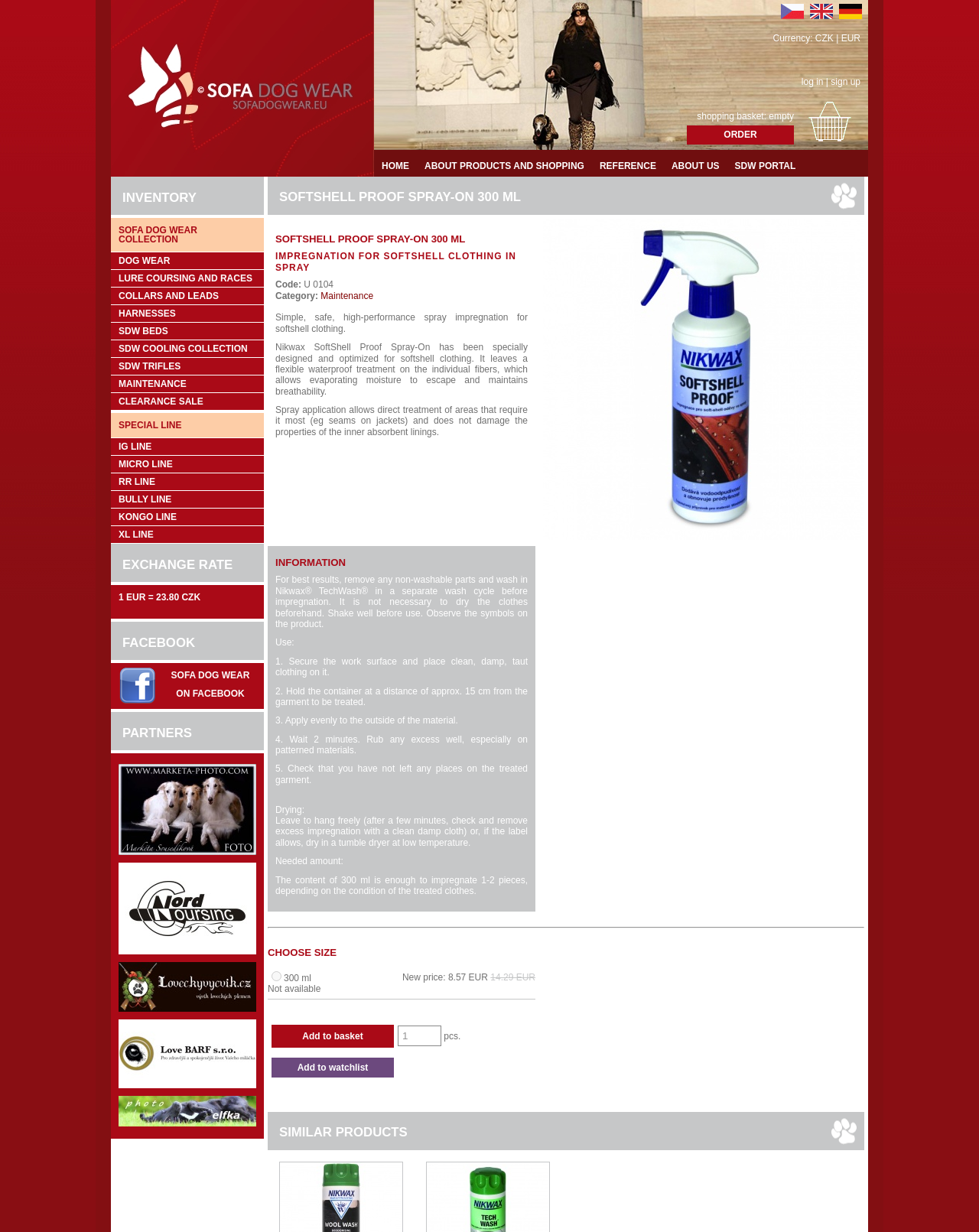What is the currency of the shopping basket?
Using the image as a reference, give an elaborate response to the question.

I found the currency of the shopping basket by looking at the text next to the 'shopping basket' icon, which says 'Currency: CZK | EUR'. This indicates that the current currency of the shopping basket is CZK.